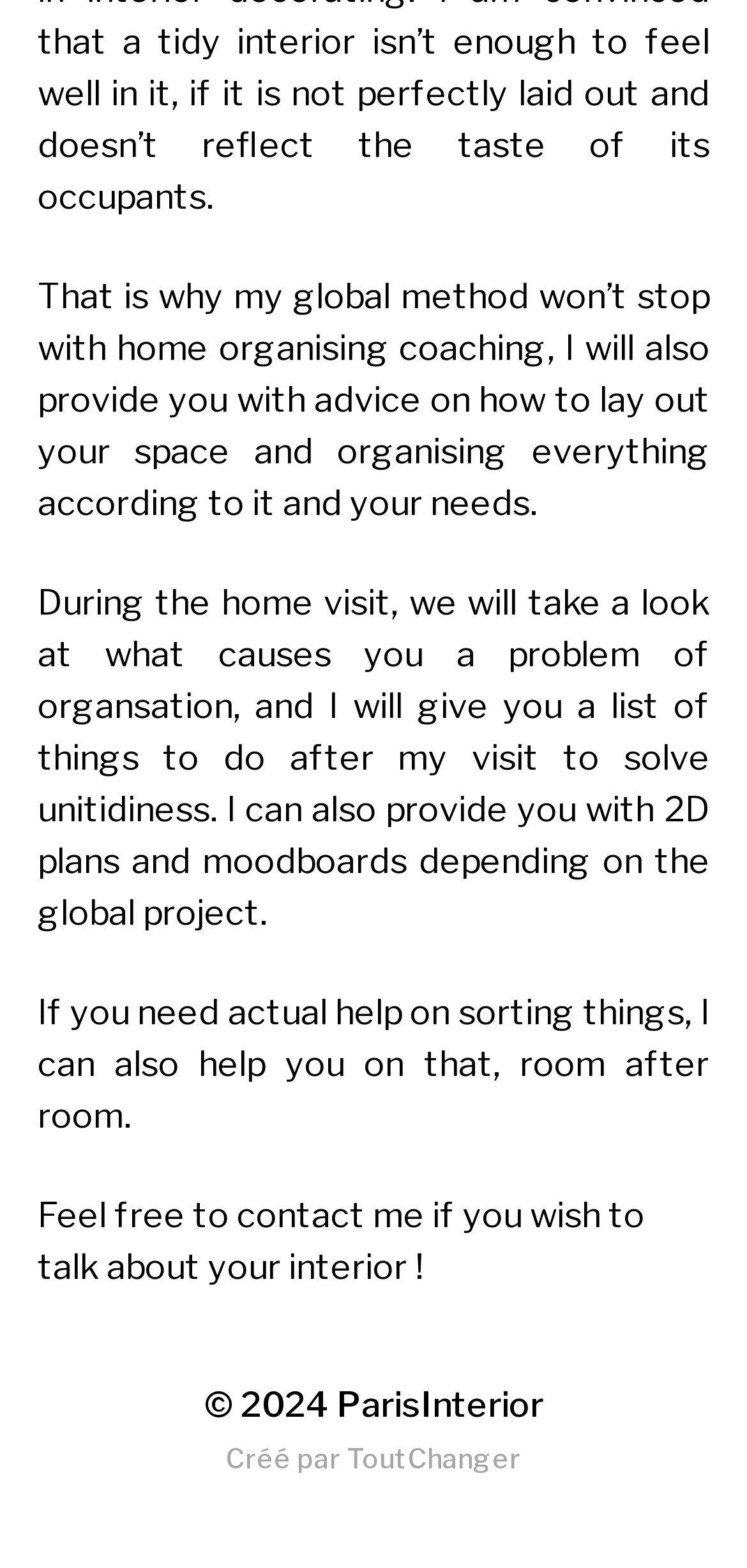Provide your answer in one word or a succinct phrase for the question: 
What is provided during the home visit?

List of things to do